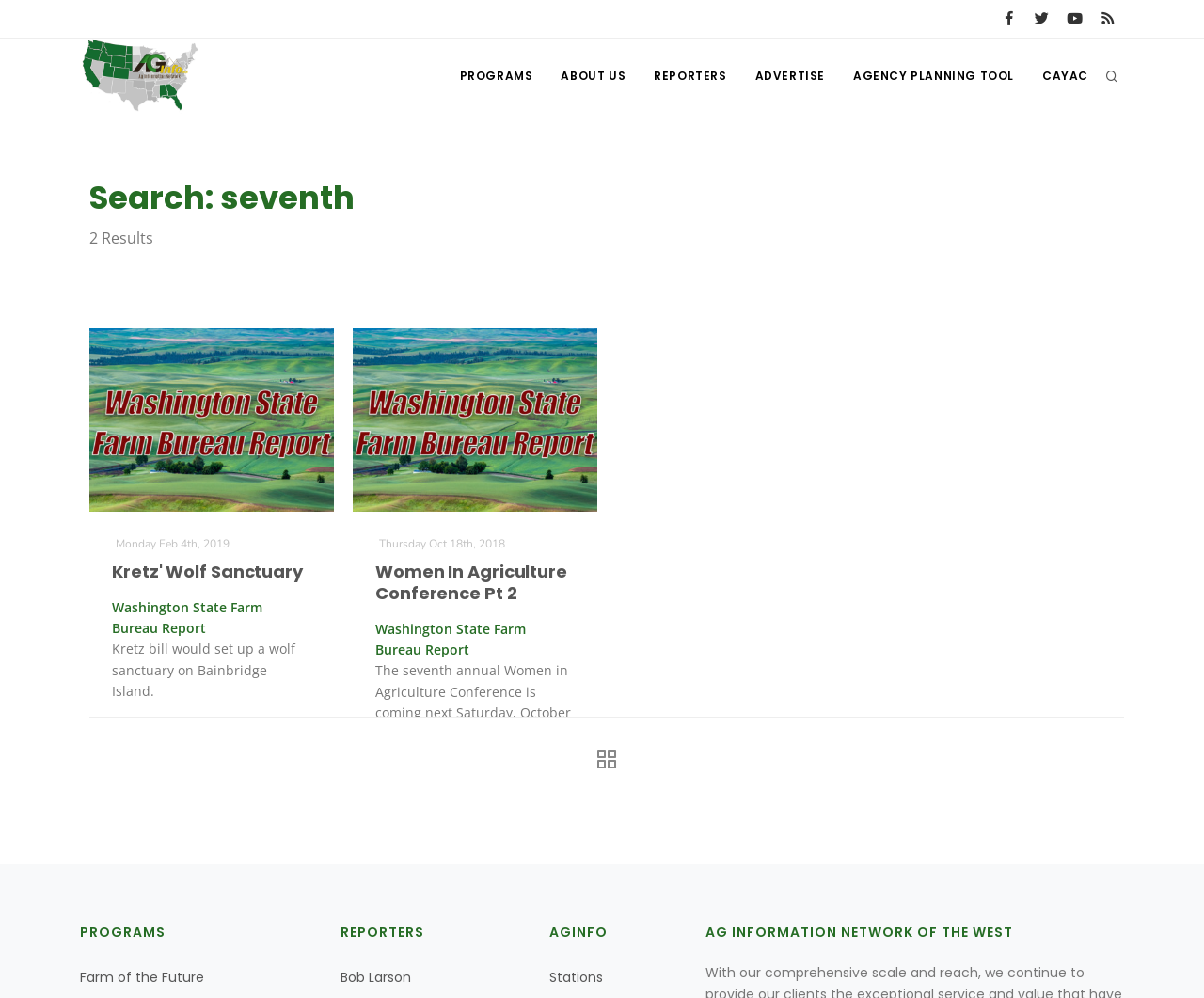Give a detailed overview of the webpage's appearance and contents.

The webpage is titled "AG INFORMATION NETWORK OF THE WEST" and features a logo at the top left corner. Below the logo, there is a search box with a placeholder text "Search..." and a hint "Start typing & press 'Enter' or 'ESC' to close". 

To the right of the search box, there are several links and icons, including four social media links and a link to the AGInfo logo. 

The main content of the webpage is divided into three sections: "Programs", "Reports", and "Reporters". The "Programs" section is located at the top left and features three links: "Farm of the Future", "Washington State Farm Bureau Report", and "Fruit Bites". 

The "Reports" section is located to the right of the "Programs" section and features three links: "Strange Cattle Feed", "Trust the Science Act Passes House and Nat'l Ag Aviation Assoc in D.C.", and "Florida Bans Lab-Grown Meat". 

The "Reporters" section is located at the bottom left and features three links: "Bob Larson", "Matt Rice", and "Patrick Cavanaugh". 

Above the main content, there is a navigation menu with six links: "PROGRAMS", "ABOUT US", "REPORTERS", "ADVERTISE", "AGENCY PLANNING TOOL", and "CAYAC". 

Below the main content, there is a search result section with a heading "Search: seventh" and two search results. Each search result features a title, a date, a brief description, and a "READ MORE" link. There are also two images associated with the search results. 

At the bottom of the webpage, there are three sections with links to "PROGRAMS", "REPORTERS", and "AGINFO", along with their respective sub-links.